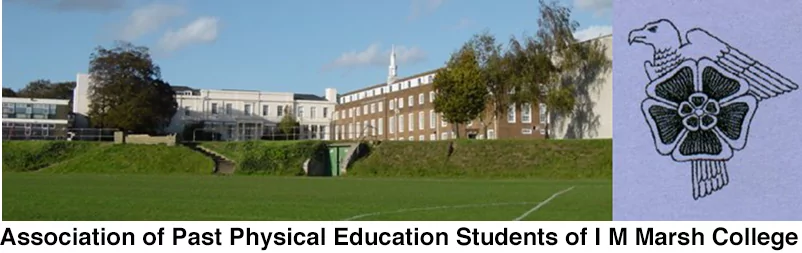Provide a single word or phrase answer to the question: 
What is the purpose of the image?

Tribute to the college